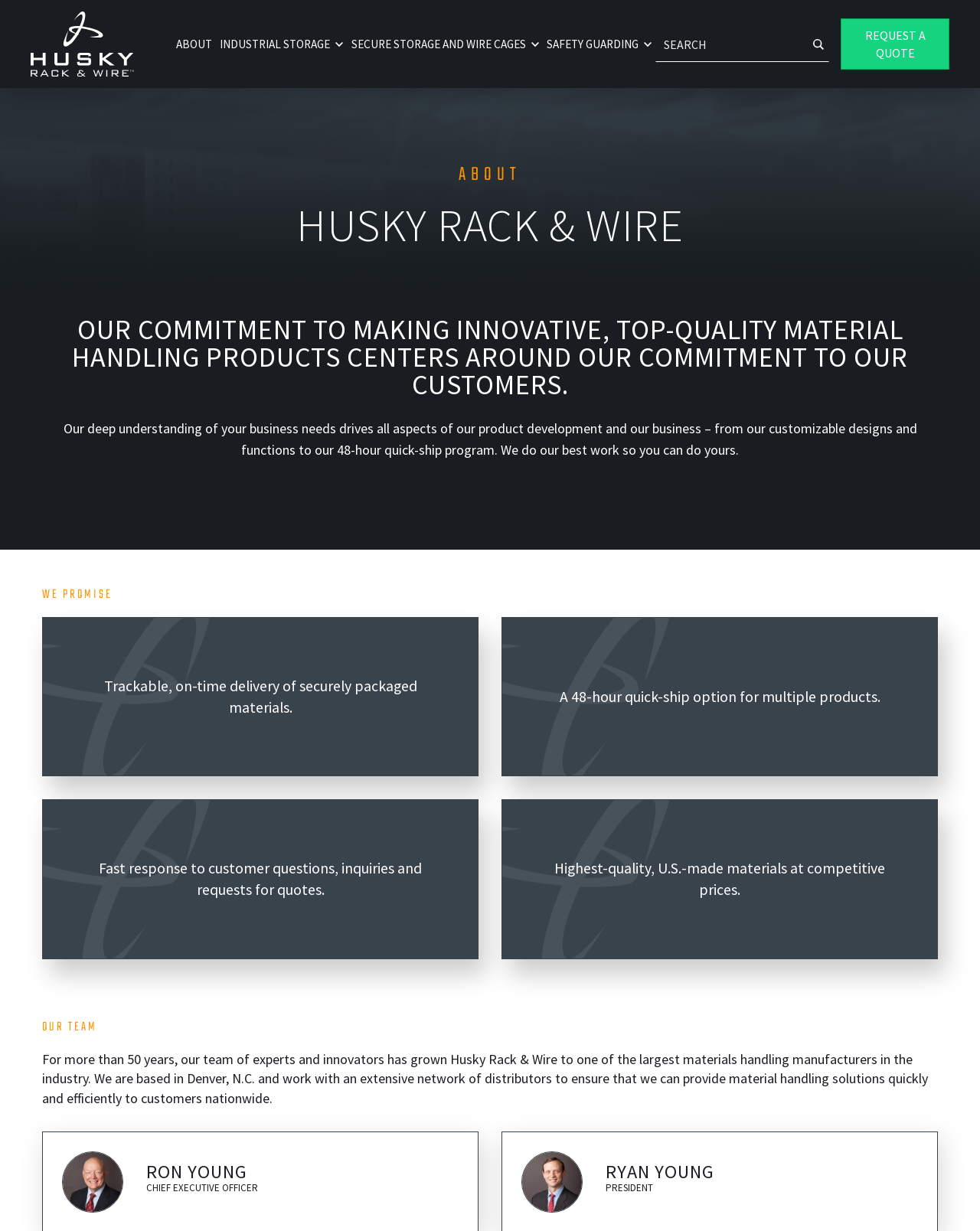Identify and provide the bounding box coordinates of the UI element described: "name="s" placeholder="SEARCH"". The coordinates should be formatted as [left, top, right, bottom], with each number being a float between 0 and 1.

[0.669, 0.022, 0.846, 0.05]